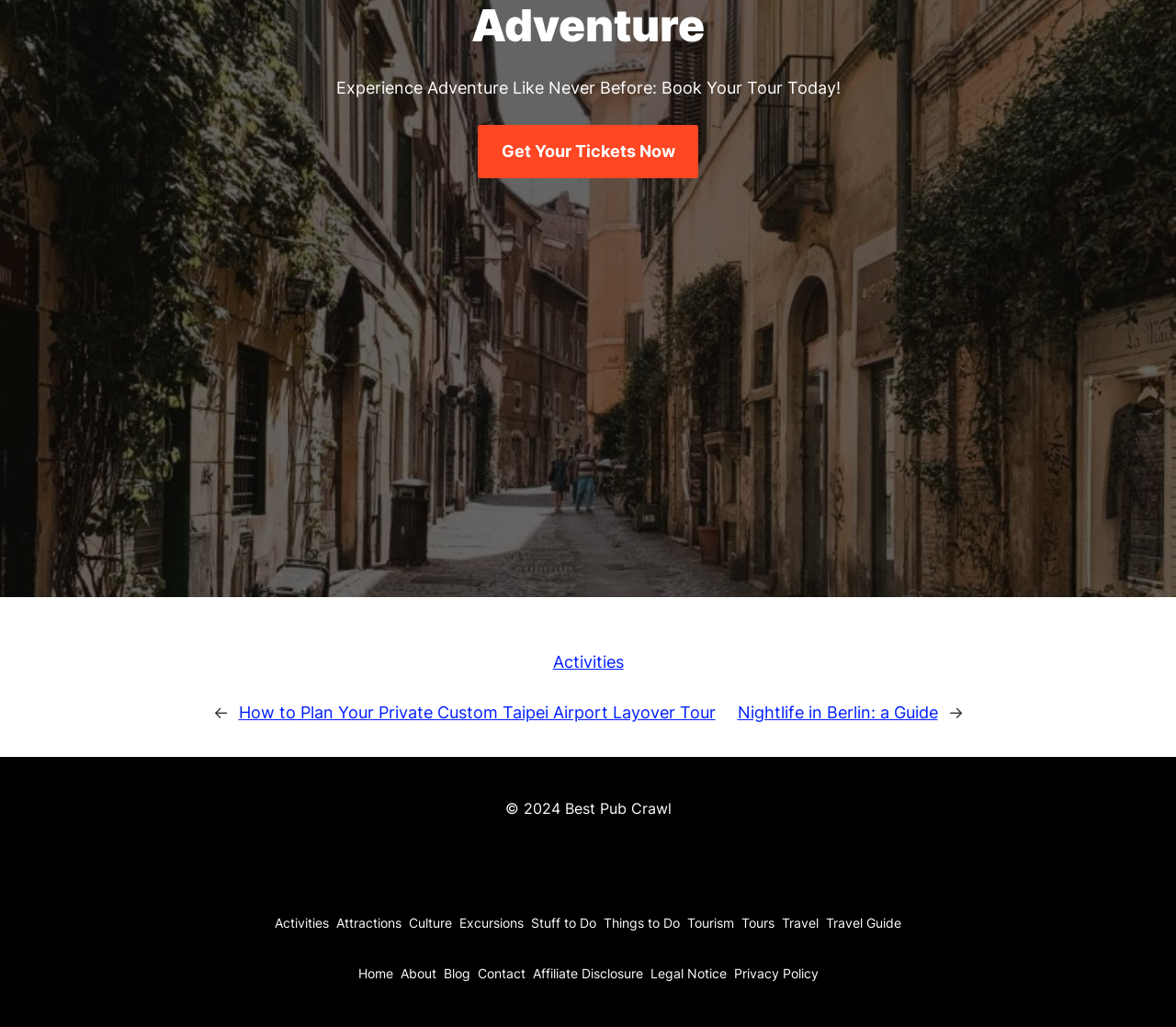Please mark the clickable region by giving the bounding box coordinates needed to complete this instruction: "Read about nightlife in Berlin".

[0.627, 0.684, 0.797, 0.703]